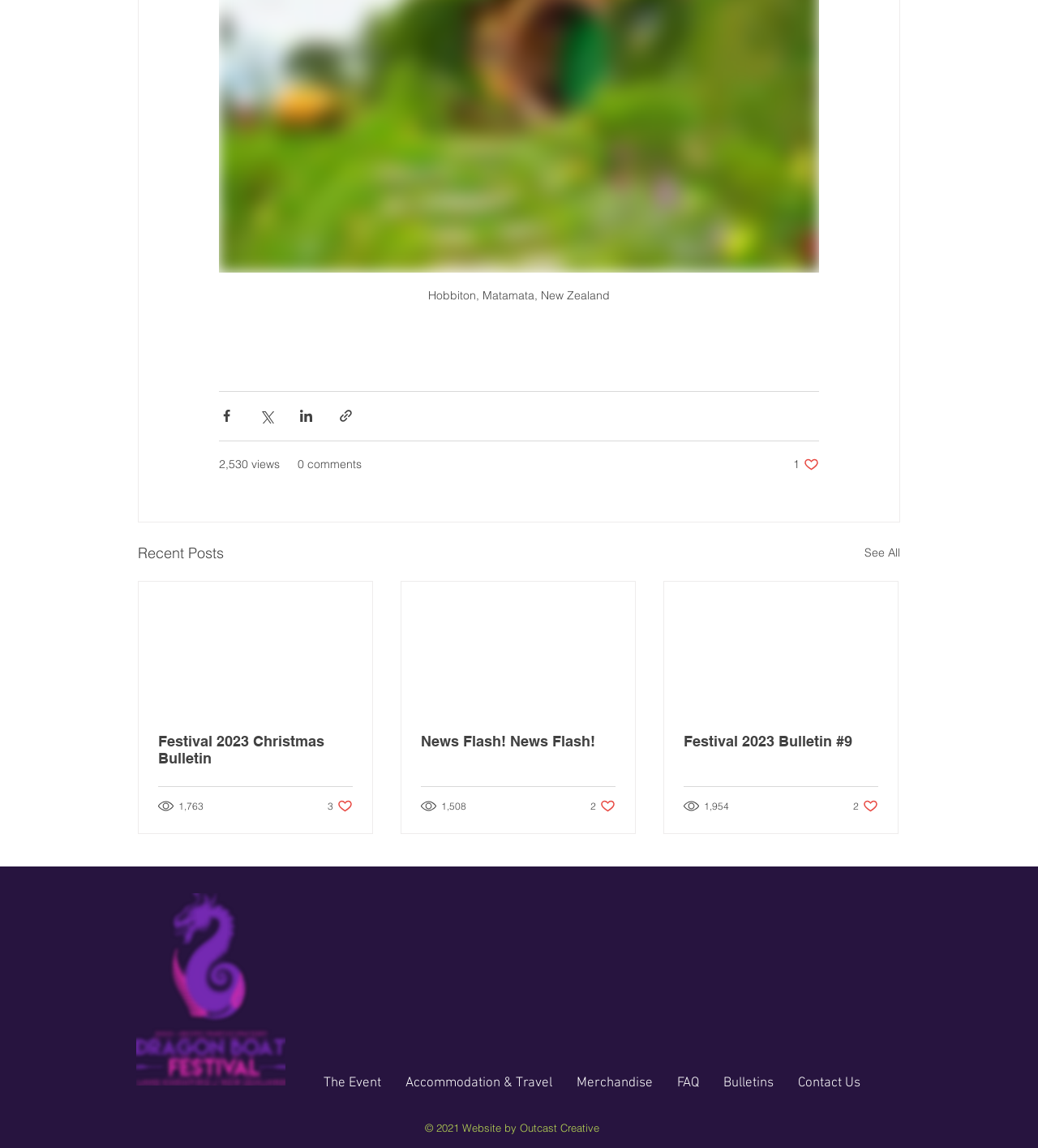Identify the bounding box coordinates of the section that should be clicked to achieve the task described: "Visit the Event page".

[0.3, 0.926, 0.379, 0.961]